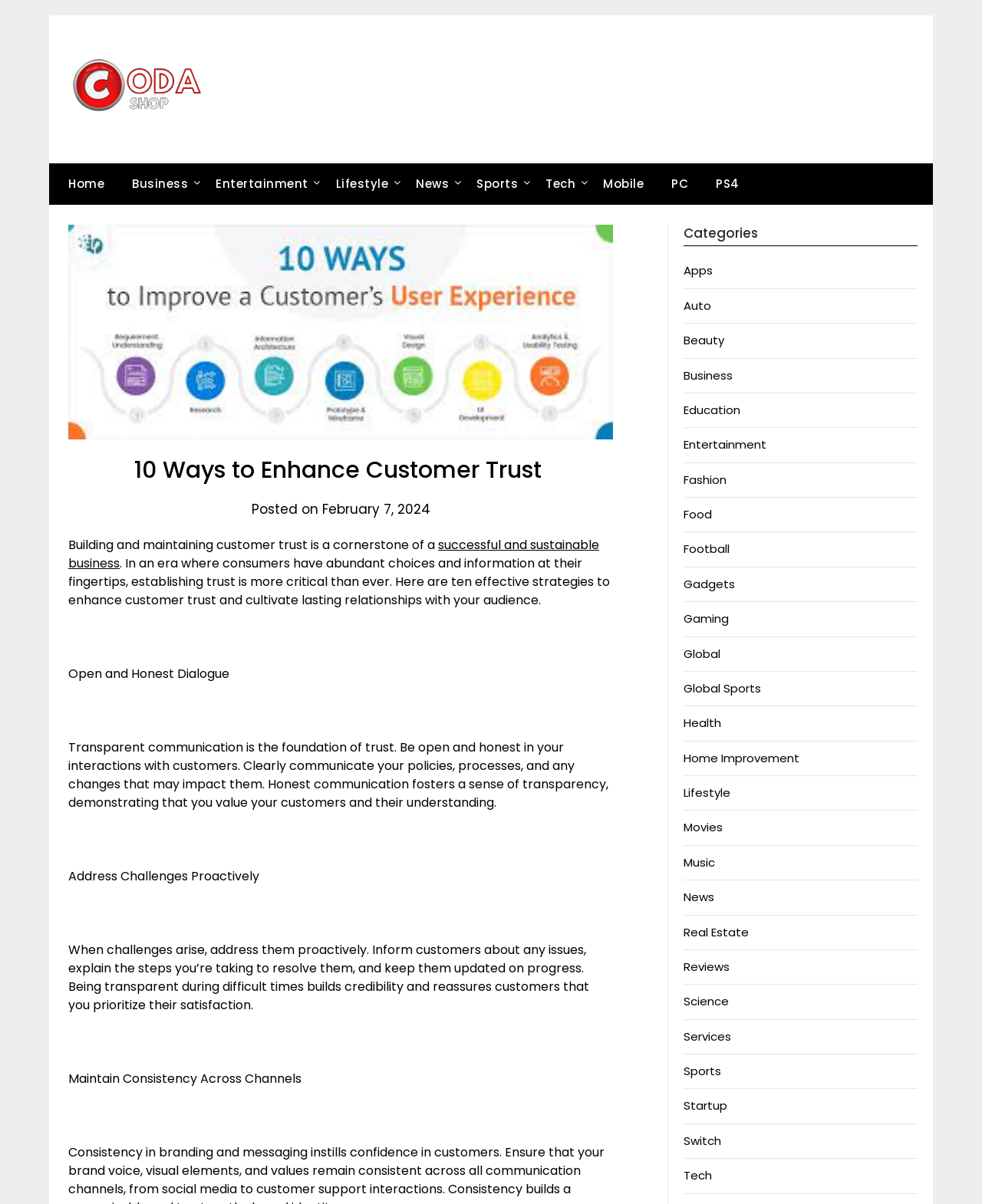Can you specify the bounding box coordinates of the area that needs to be clicked to fulfill the following instruction: "Click on the Home link"?

[0.05, 0.136, 0.119, 0.17]